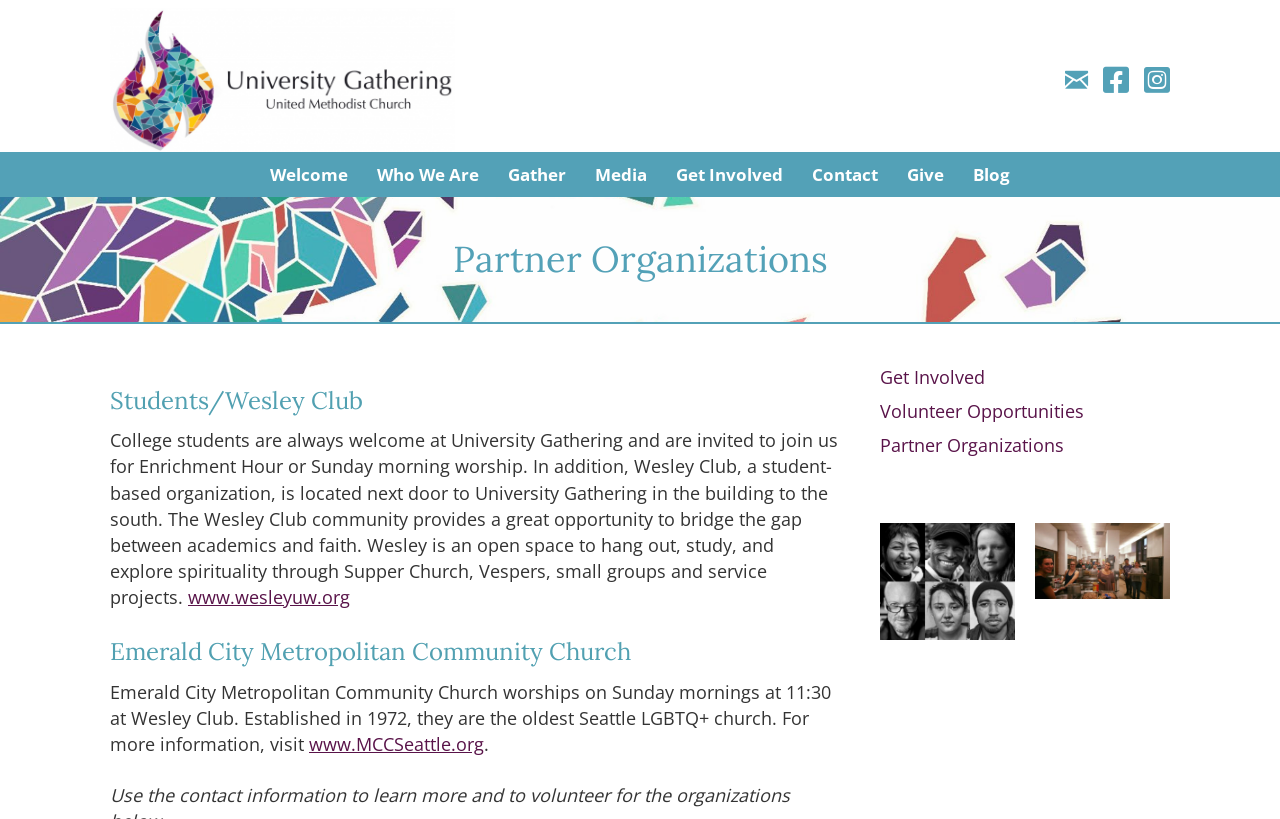Determine the bounding box coordinates of the clickable region to carry out the instruction: "Visit the Emerald City Metropolitan Community Church website".

[0.241, 0.894, 0.378, 0.923]